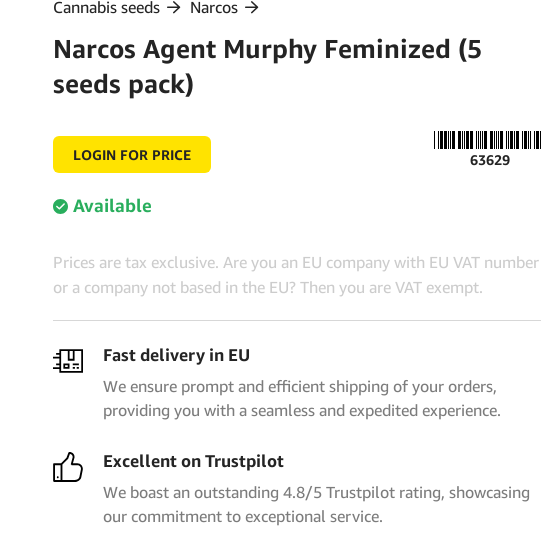Elaborate on the image with a comprehensive description.

The image features the product "Narcos Agent Murphy Feminized (5 seeds pack)," showcasing a visually appealing label that details its availability for purchase. The product is categorized under cannabis seeds, specifically within the 'Narcos' brand, and is presented with a barcode for easy scanning. It emphasizes features such as the product being available for purchase, along with a quick mention of VAT exemption for EU companies. The caption highlights their commitment to fast delivery within the EU and an impressive 4.8/5 rating on Trustpilot, indicating exceptional customer service. A prominent button suggests users can log in to see pricing options, making it user-friendly for potential buyers seeking quality cannabis seeds.